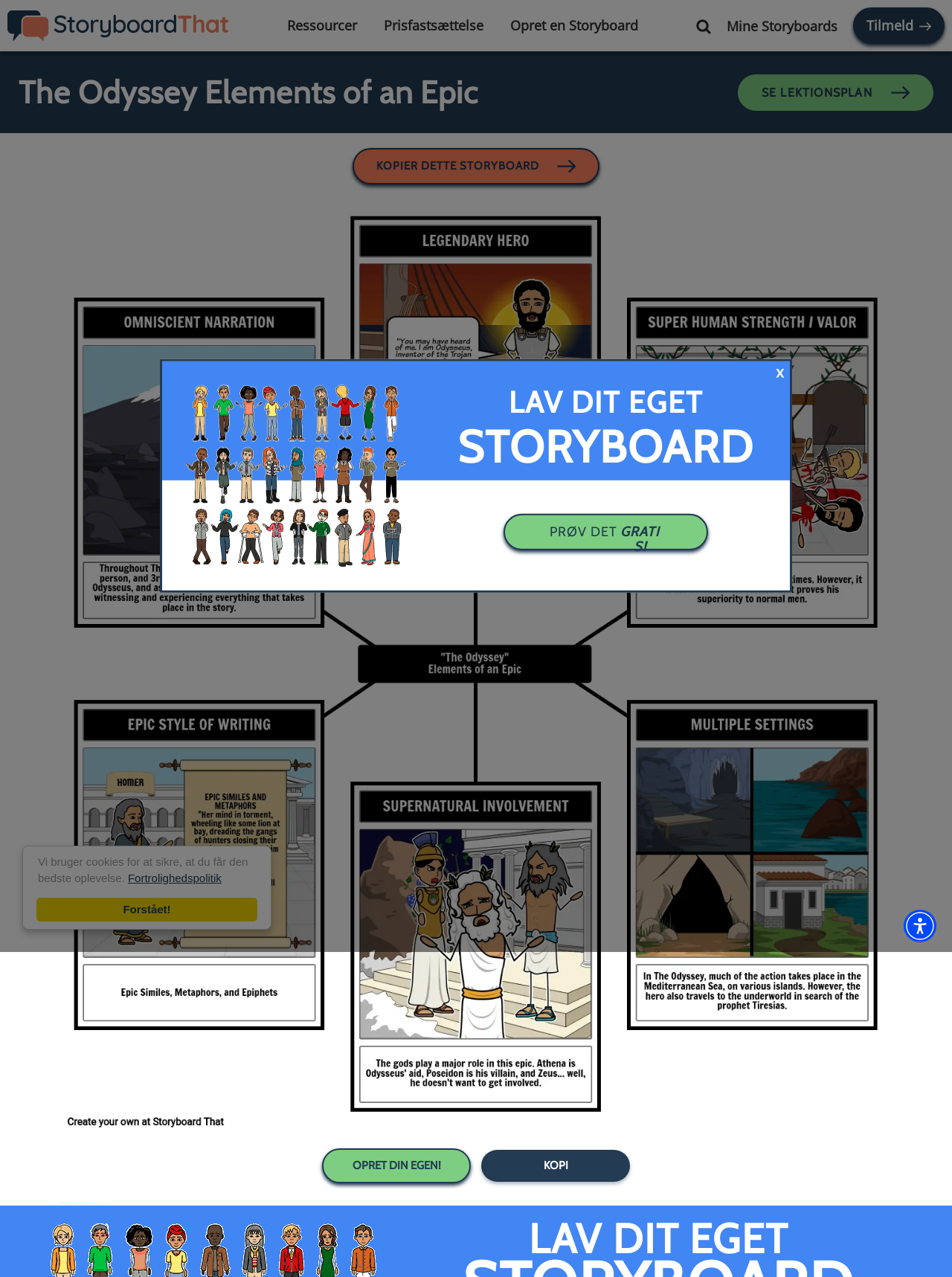Select the bounding box coordinates of the element I need to click to carry out the following instruction: "View mine storyboards".

[0.751, 0.006, 0.892, 0.034]